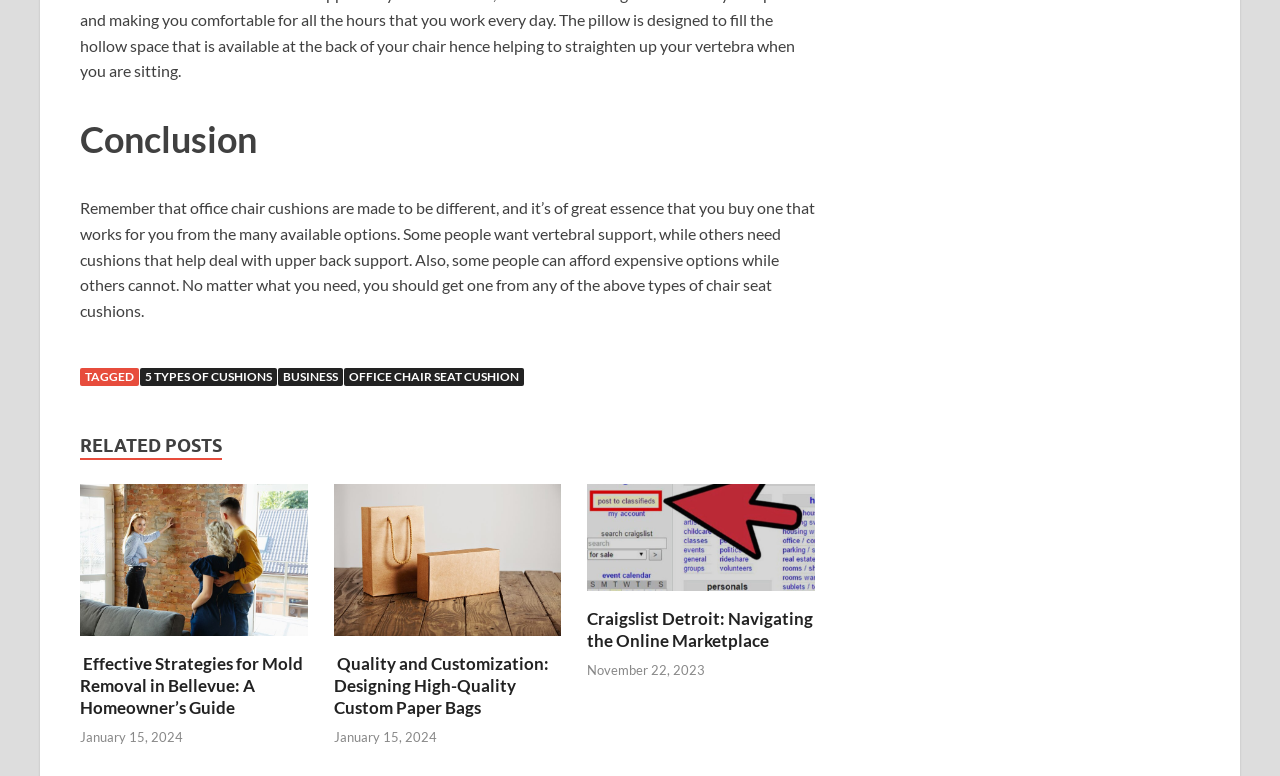What is the main topic of the webpage?
Using the image, respond with a single word or phrase.

Office chair seat cushions